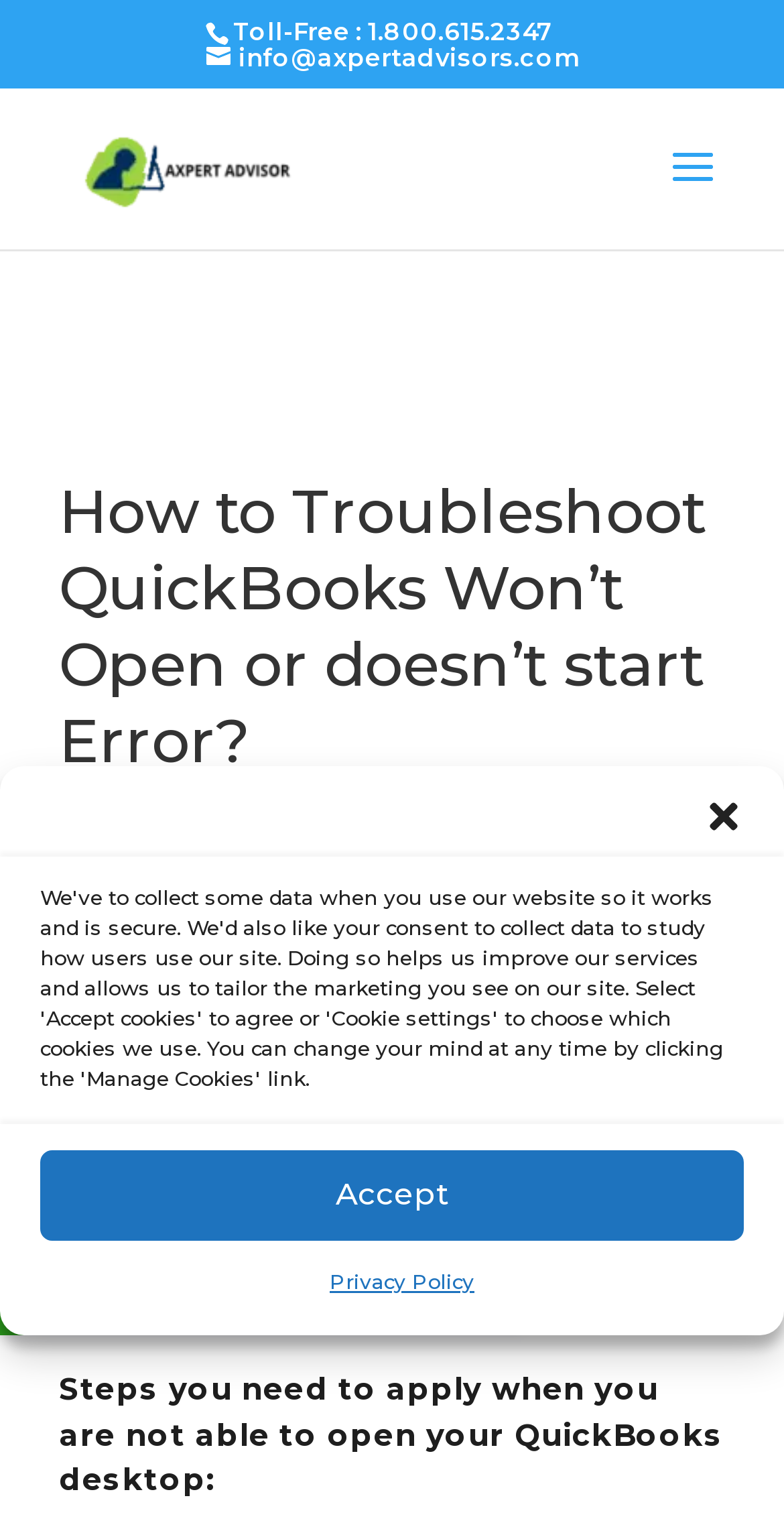Provide the bounding box coordinates of the HTML element this sentence describes: "aria-label="Close dialog"".

[0.897, 0.52, 0.949, 0.546]